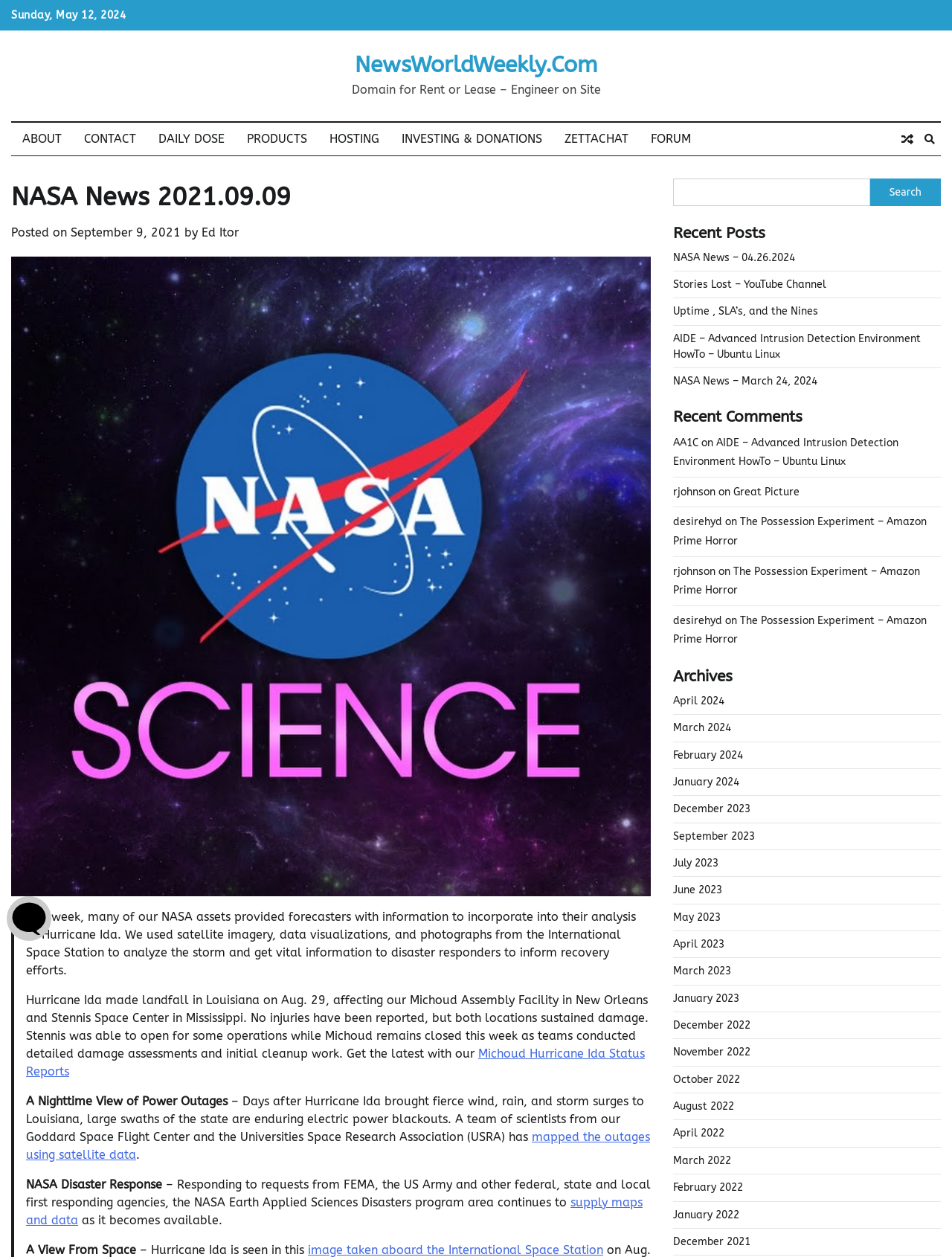Please pinpoint the bounding box coordinates for the region I should click to adhere to this instruction: "Check out the image taken aboard the International Space Station".

[0.323, 0.989, 0.634, 1.0]